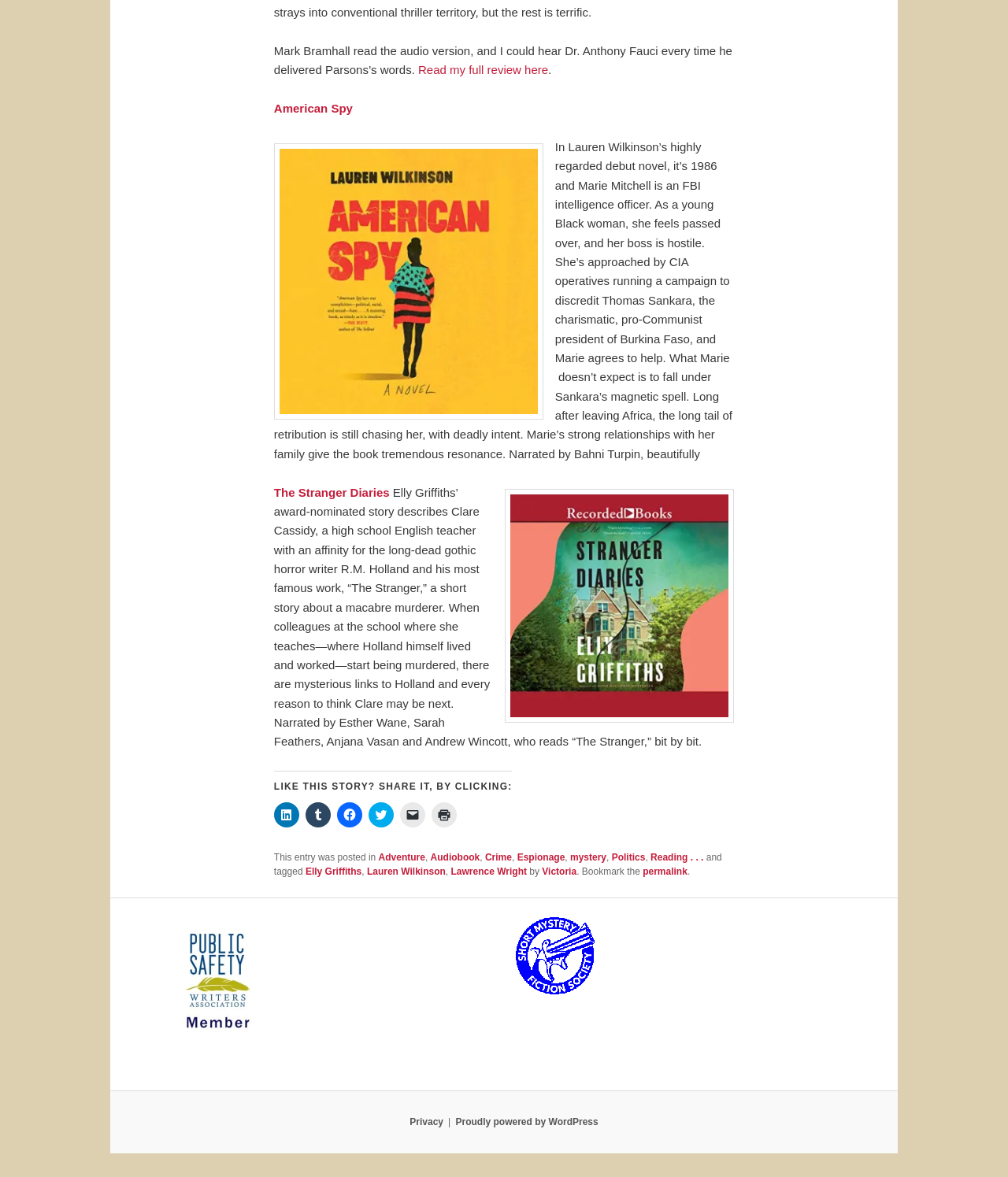Provide your answer in a single word or phrase: 
How many social media platforms can you share this story on?

5